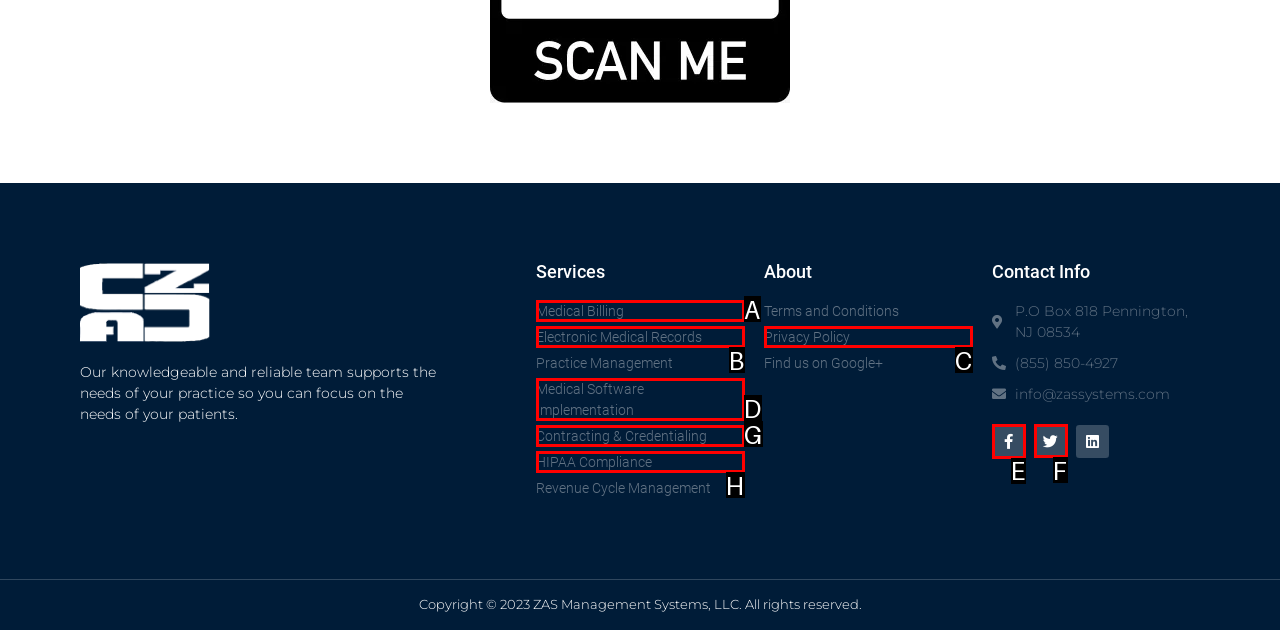Tell me which letter I should select to achieve the following goal: Find us on Facebook
Answer with the corresponding letter from the provided options directly.

E